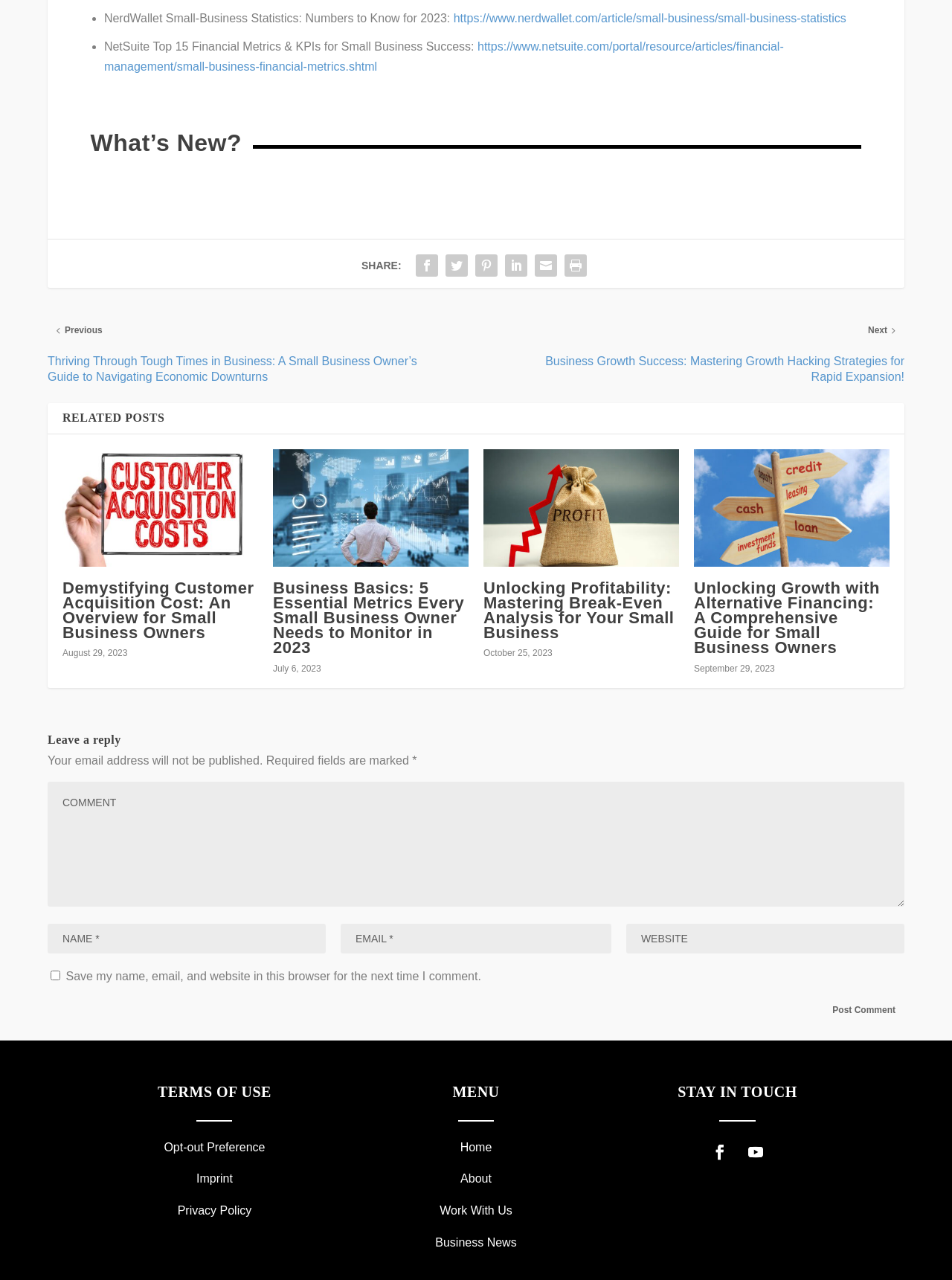Please determine the bounding box coordinates of the section I need to click to accomplish this instruction: "Read the article about ultherapy".

None